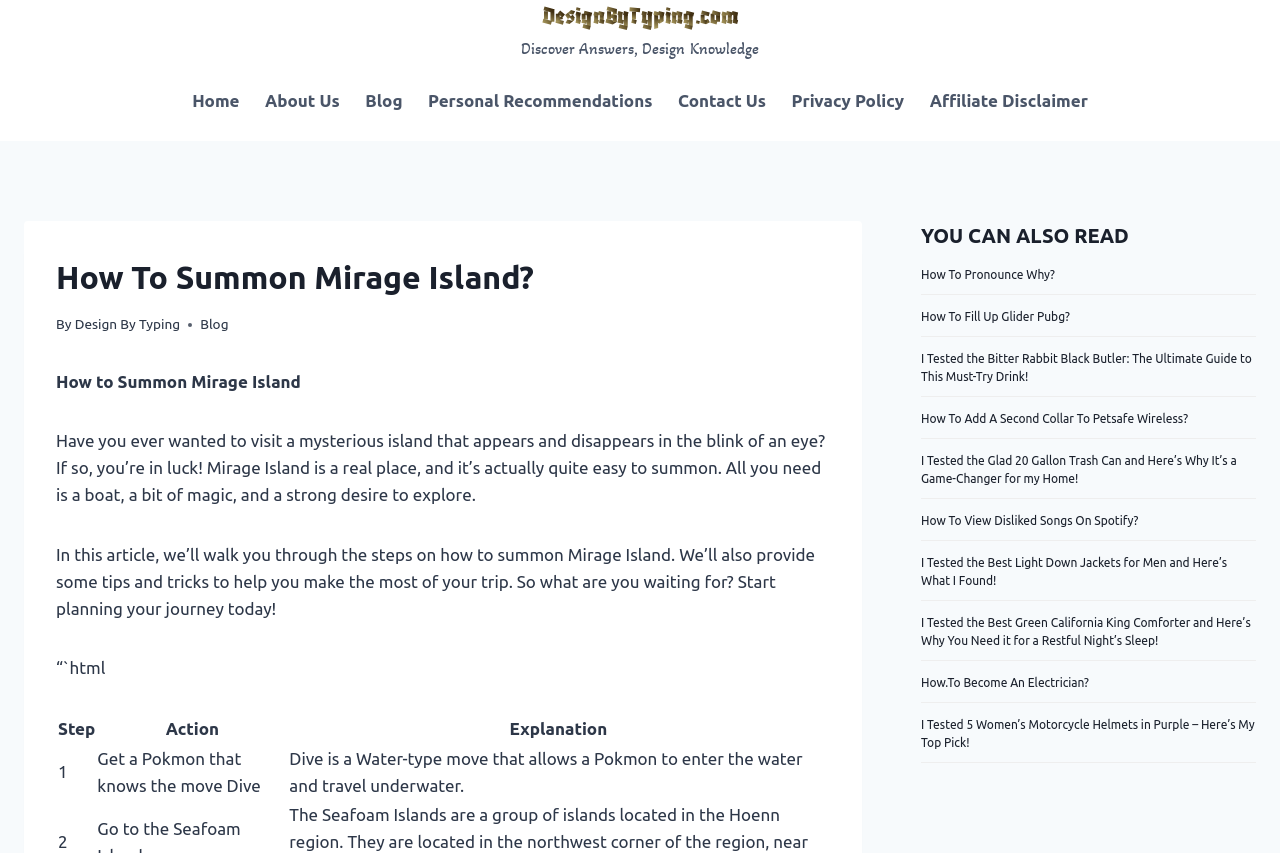Respond to the following question using a concise word or phrase: 
What is the topic of the article below the main content?

Various how-to guides